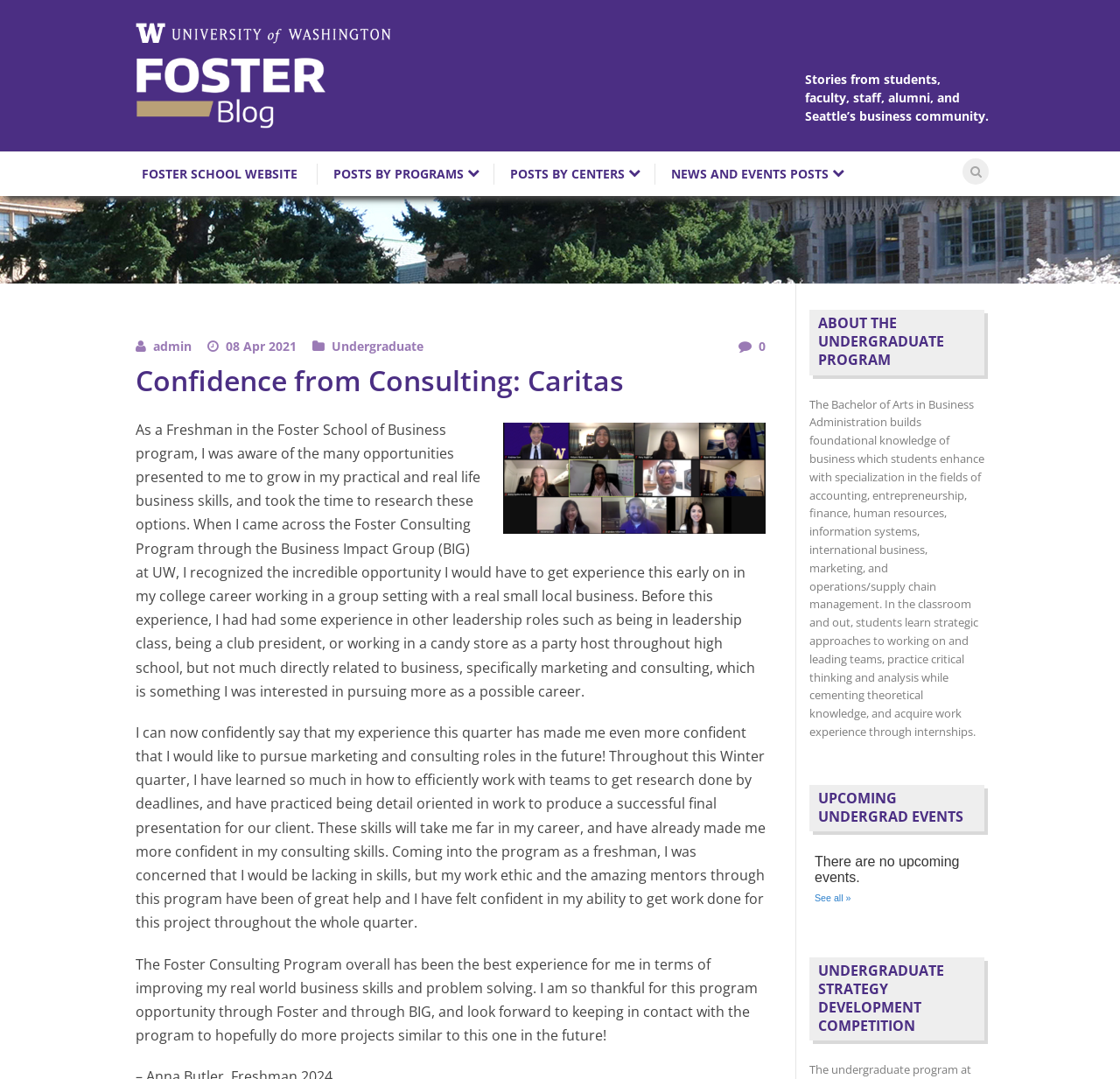Pinpoint the bounding box coordinates of the area that should be clicked to complete the following instruction: "Learn more about the Foster Consulting Program". The coordinates must be given as four float numbers between 0 and 1, i.e., [left, top, right, bottom].

[0.121, 0.336, 0.684, 0.37]